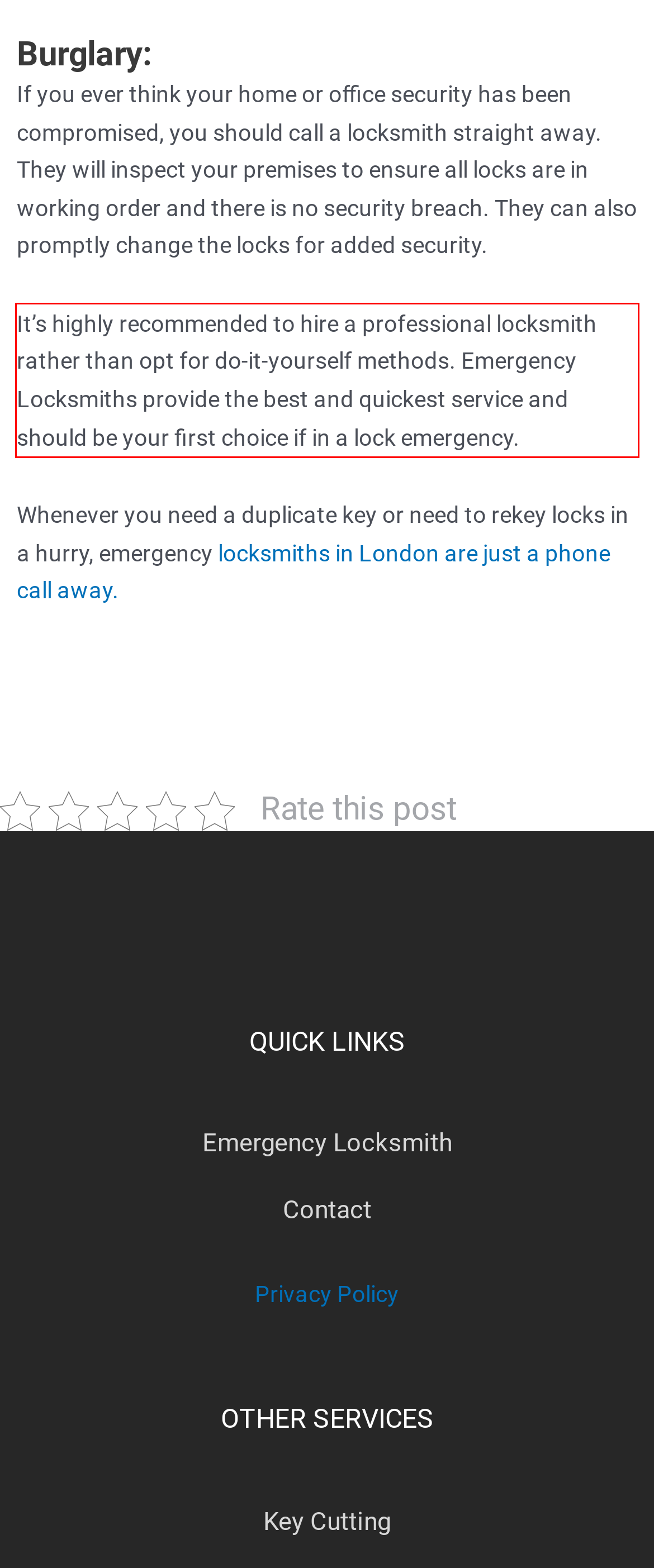You are given a screenshot with a red rectangle. Identify and extract the text within this red bounding box using OCR.

It’s highly recommended to hire a professional locksmith rather than opt for do-it-yourself methods. Emergency Locksmiths provide the best and quickest service and should be your first choice if in a lock emergency.